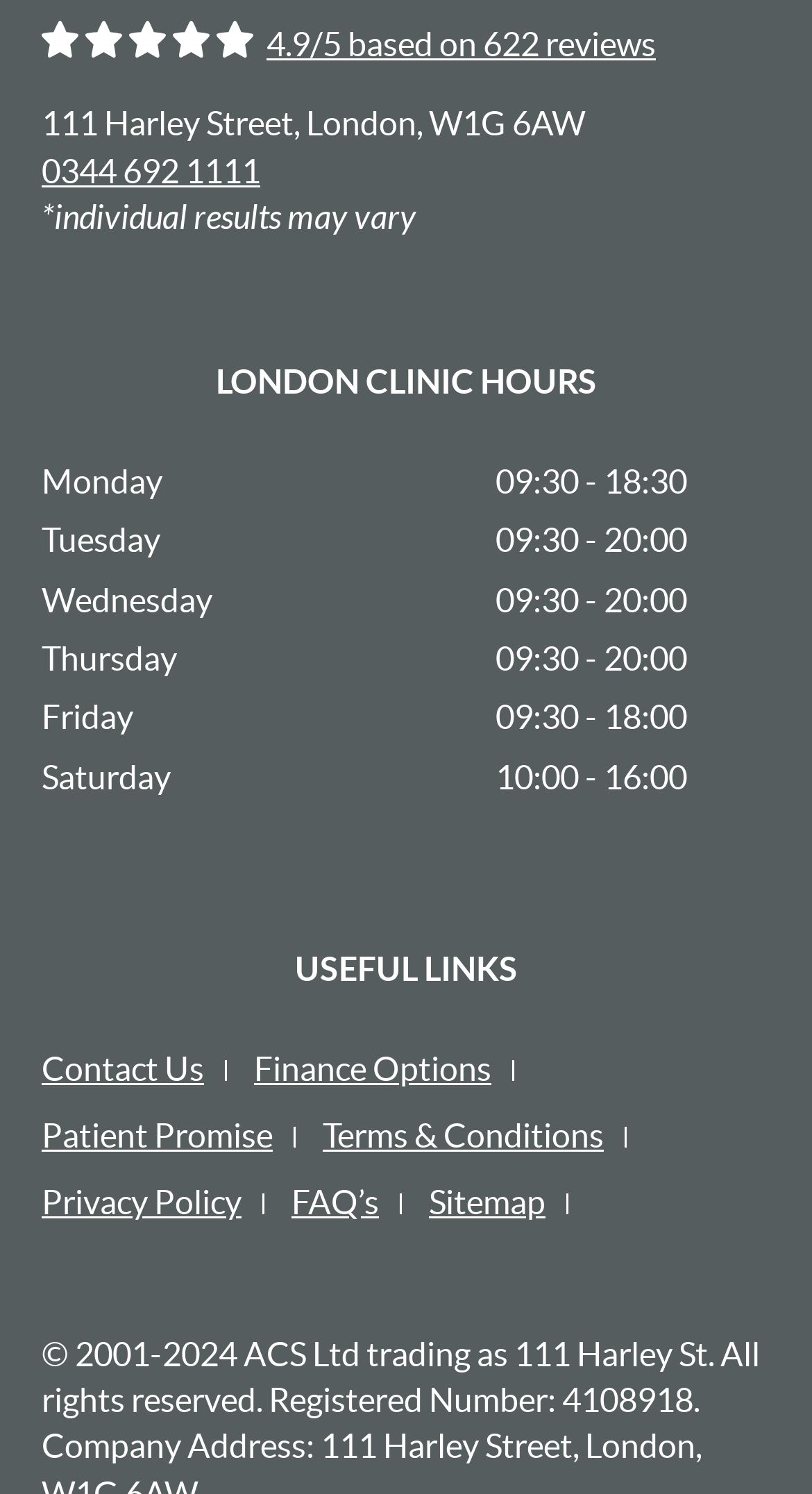What are the useful links provided?
Refer to the image and provide a concise answer in one word or phrase.

Contact Us, Finance Options, etc.